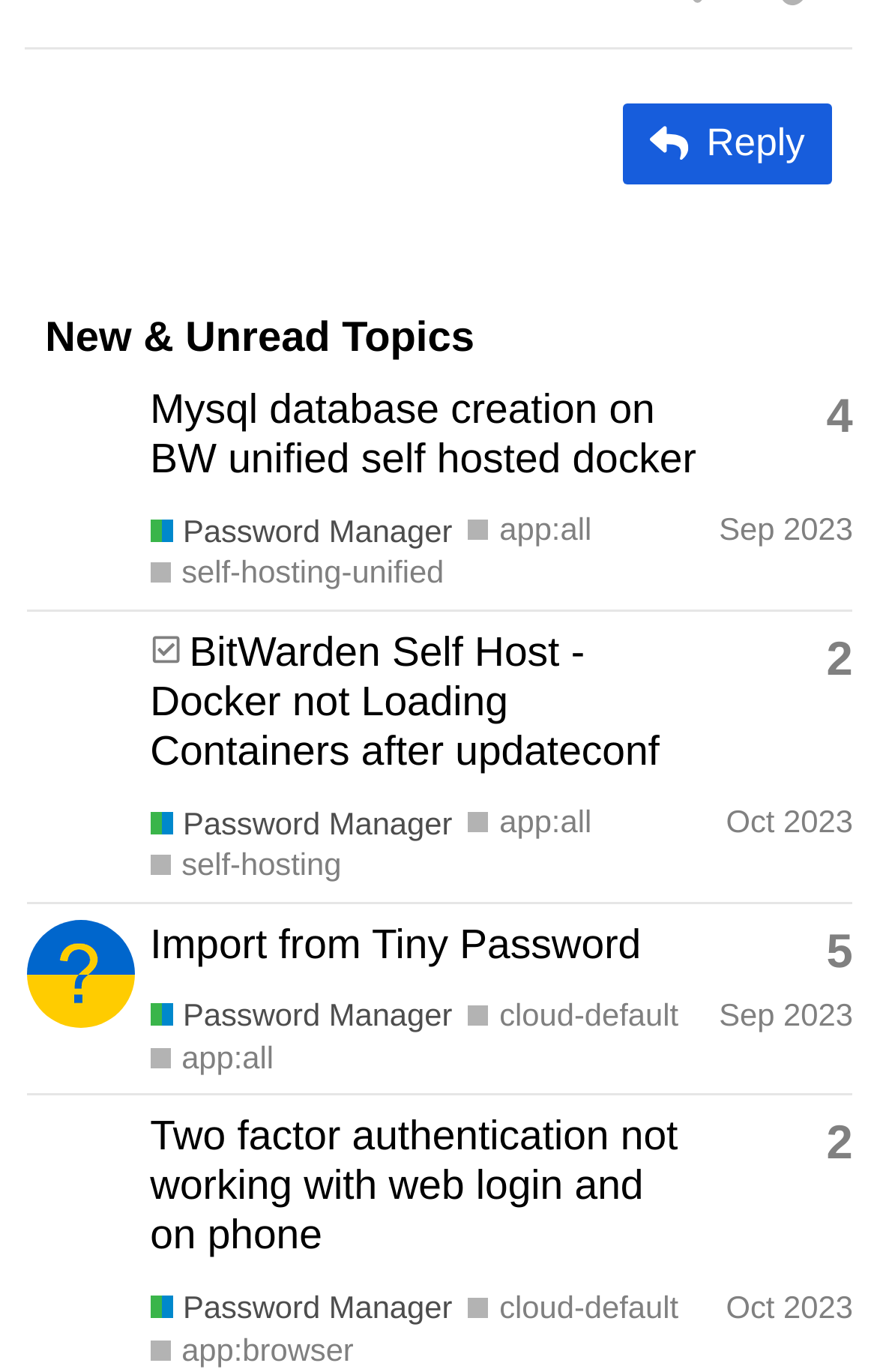Reply to the question below using a single word or brief phrase:
When was the topic 'Mysql database creation on BW unified self hosted docker' created?

Aug 28, 2023